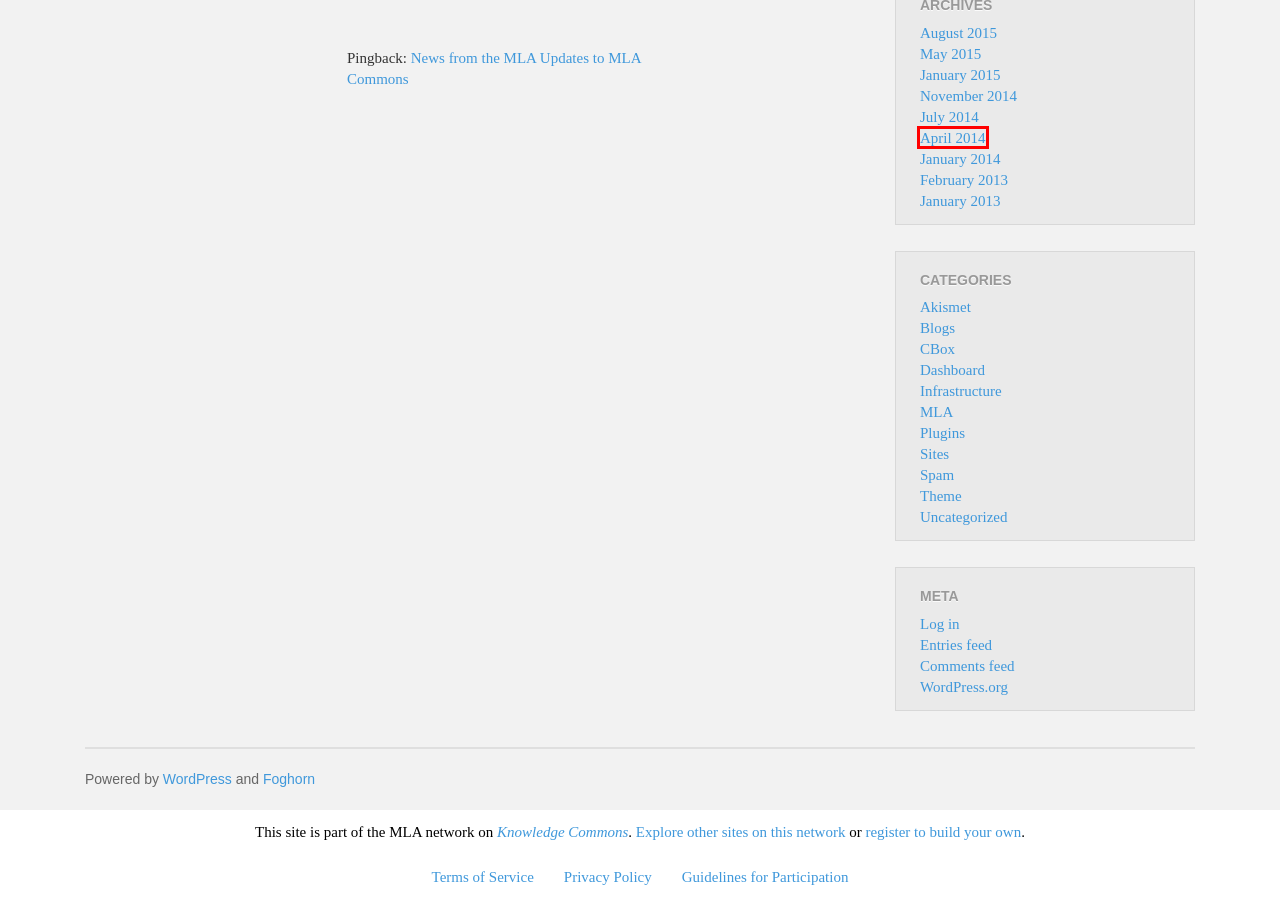Review the screenshot of a webpage containing a red bounding box around an element. Select the description that best matches the new webpage after clicking the highlighted element. The options are:
A. MLA | Updates
B. Blog Tool, Publishing Platform, and CMS – WordPress.org
C. April | 2014 | Updates
D. August | 2015 | Updates
E. Privacy Statement – Sustaining the Commons
F. Terms of Use – Sustaining the Commons
G. January | 2015 | Updates
H. January | 2013 | Updates

C